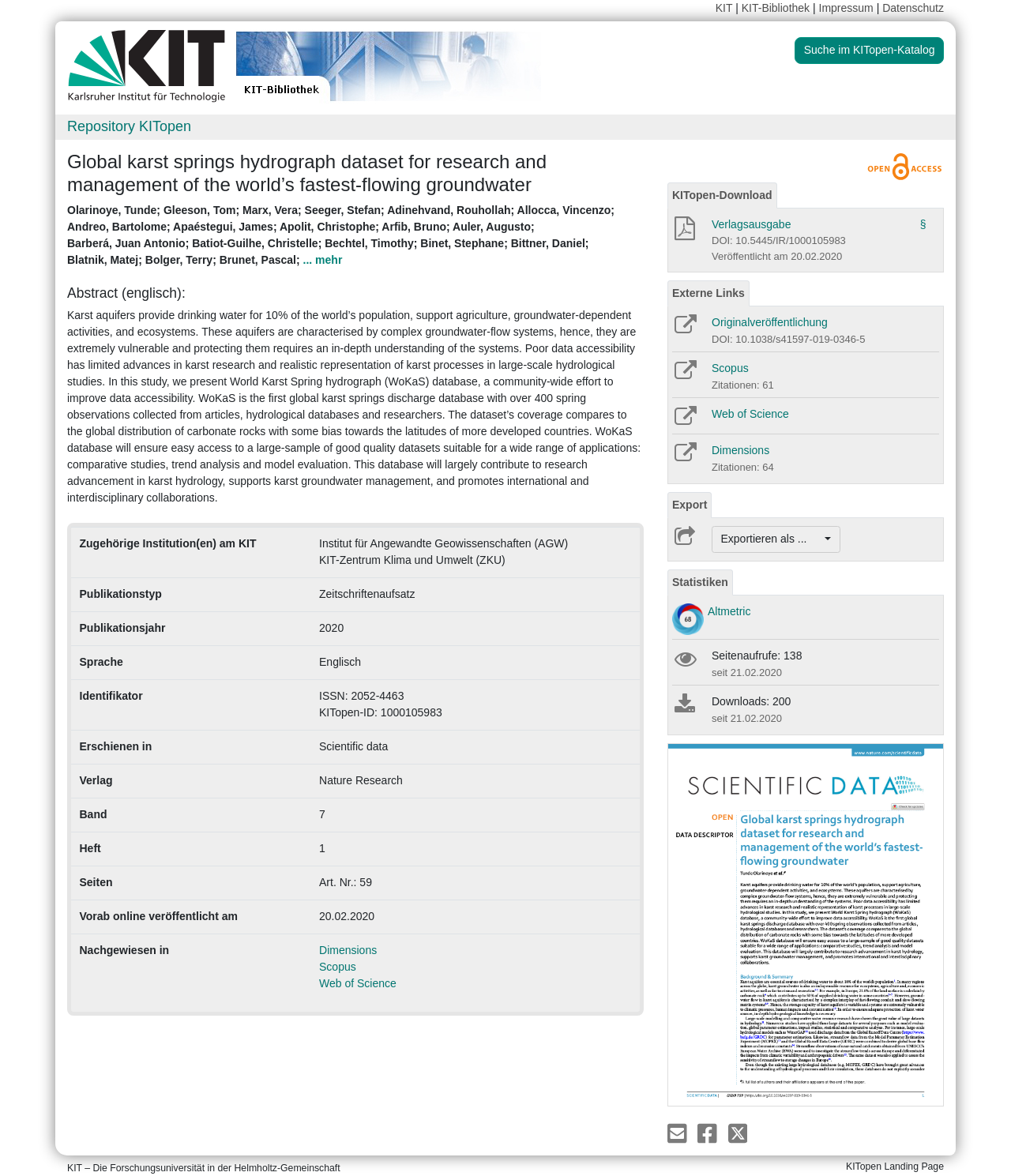From the screenshot, find the bounding box of the UI element matching this description: "alt="KIT-Bibliothek-Logo"". Supply the bounding box coordinates in the form [left, top, right, bottom], each a float between 0 and 1.

[0.226, 0.05, 0.535, 0.061]